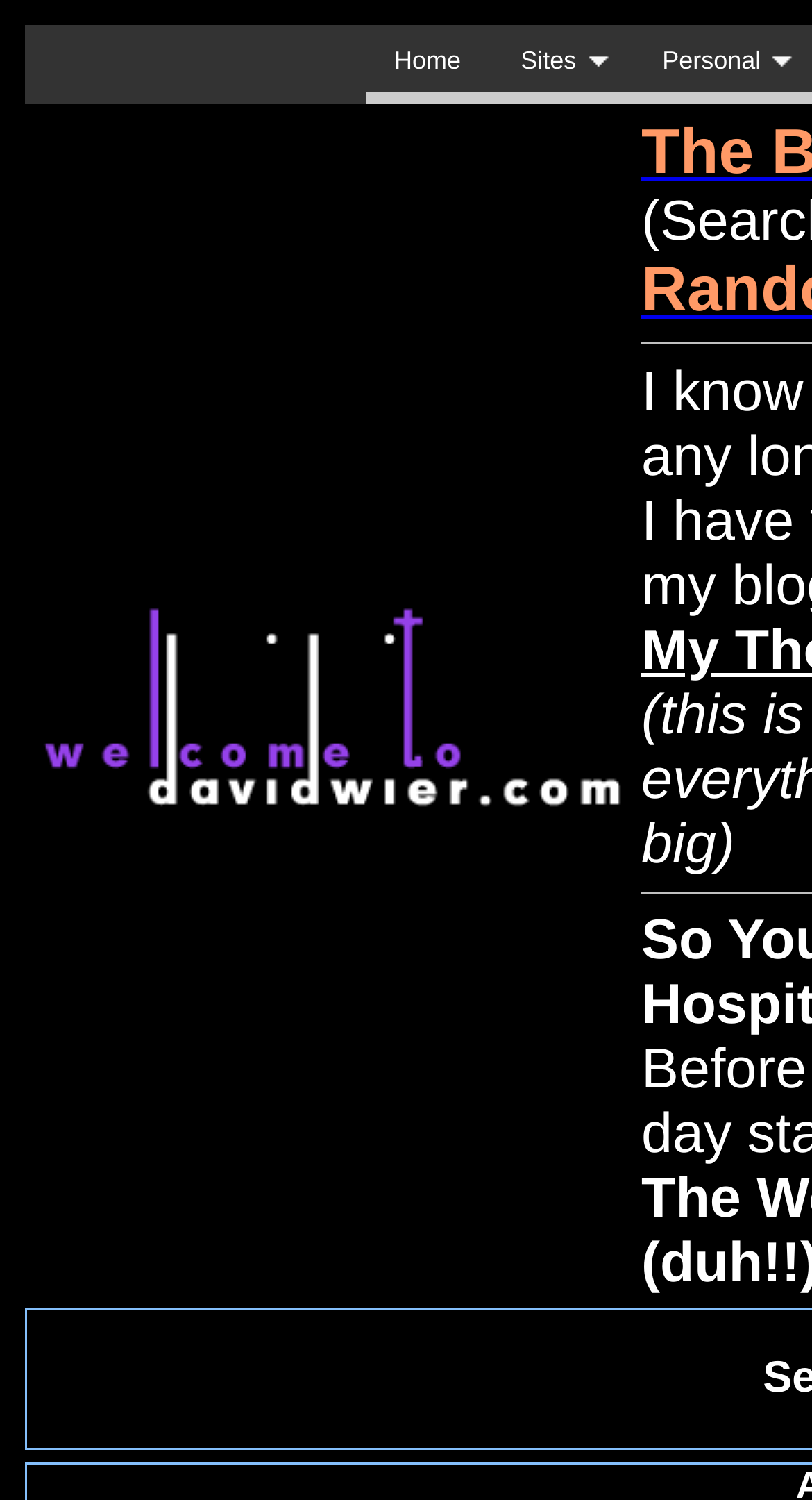How many columns are in the second table?
Refer to the image and provide a one-word or short phrase answer.

3